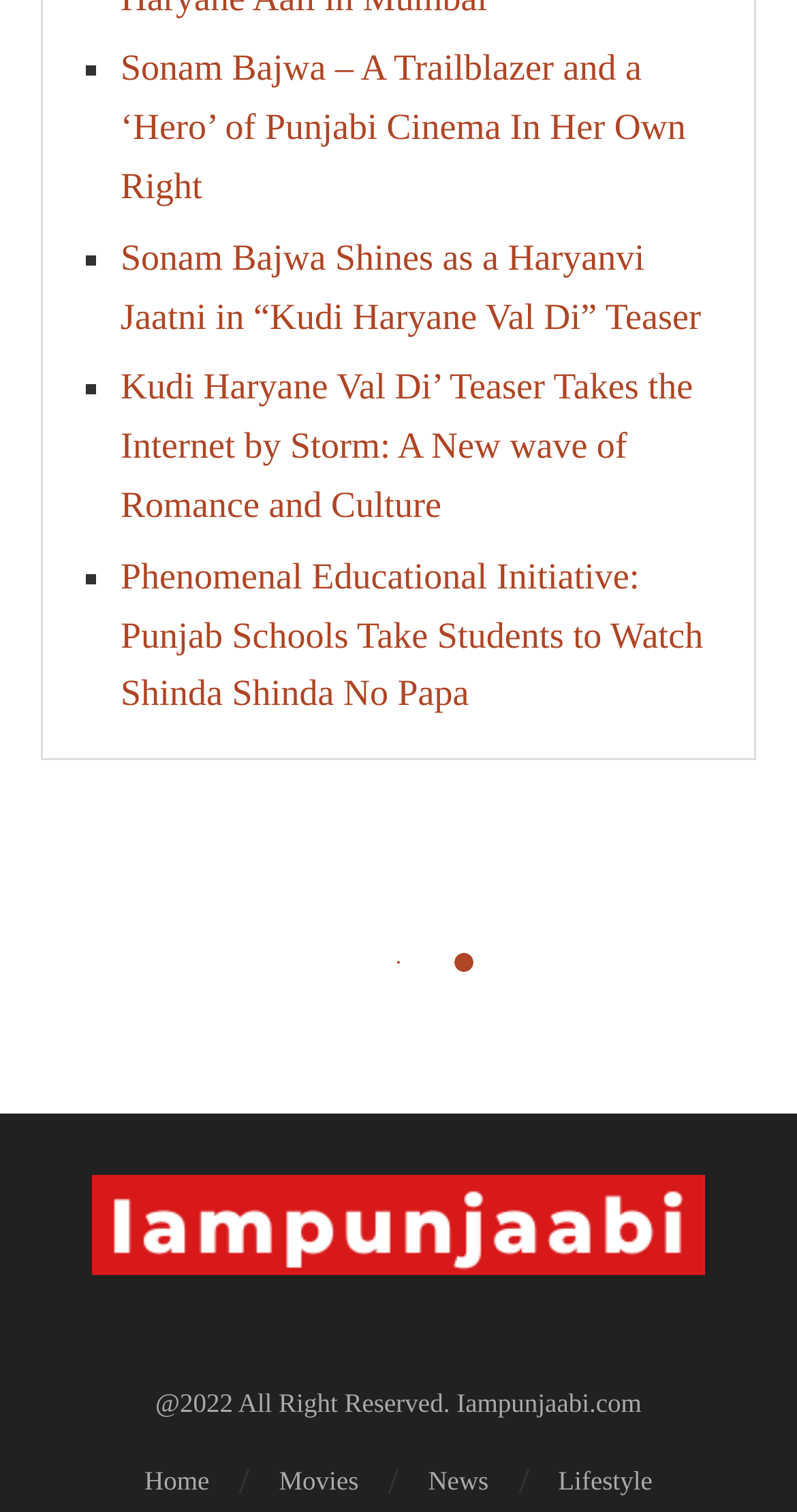Could you specify the bounding box coordinates for the clickable section to complete the following instruction: "read about Sonam Bajwa"?

[0.151, 0.032, 0.86, 0.137]